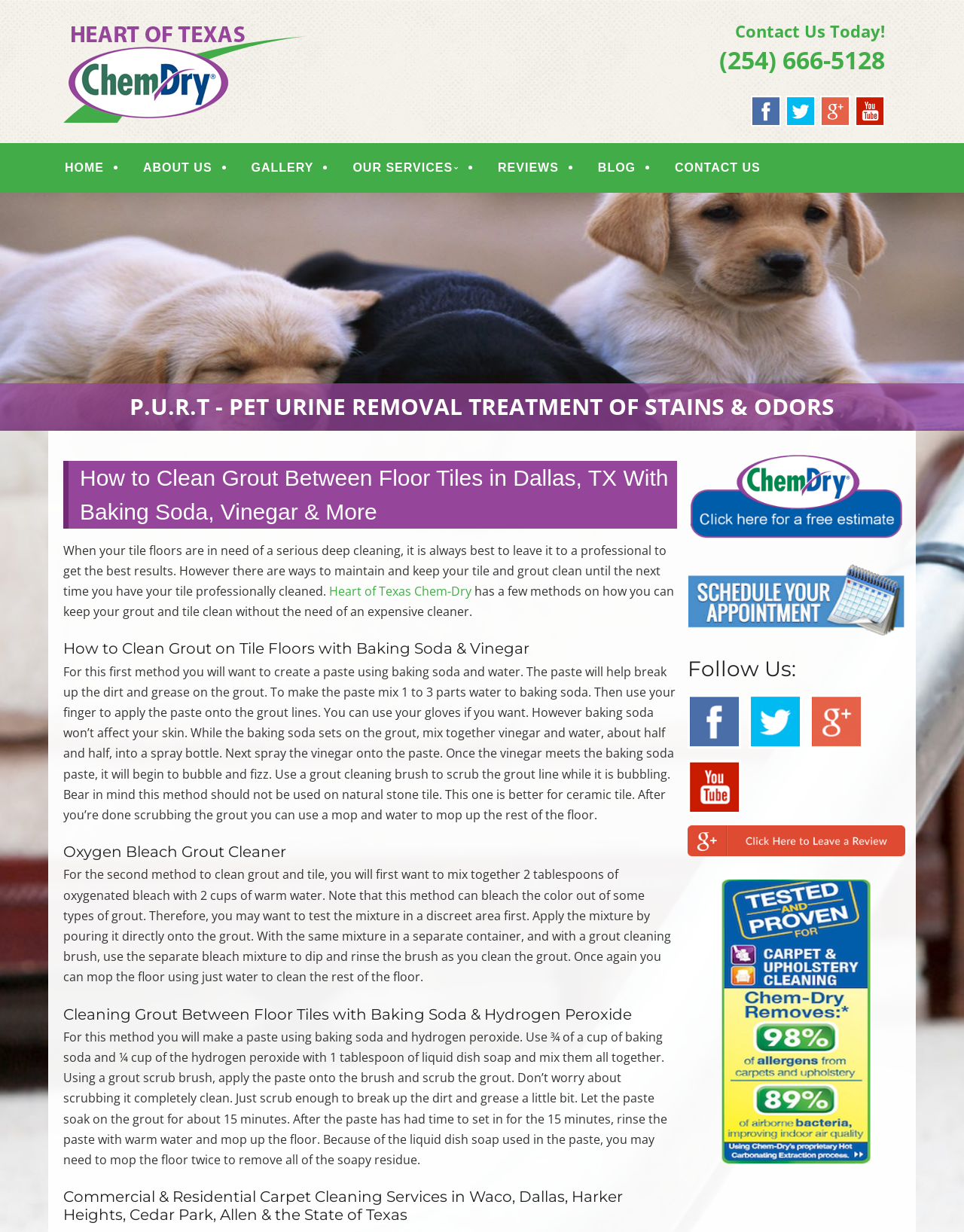Explain the webpage in detail, including its primary components.

This webpage is about cleaning grout between floor tiles, specifically in Dallas, TX, and provides various methods for doing so. At the top of the page, there is a heading "HEART OF TEXAS CHEMDRY" with a link to the company's website. Below this, there is a static text "Quality Carpet & Upholstery Cleaning Services" and a link to contact the company.

On the top right side of the page, there are social media links to Facebook, Twitter, and Google +, each with an accompanying image. Below these links, there is a heading "Menu" with links to various pages on the website, including "HOME", "ABOUT US", "GALLERY", "OUR SERVICES", "REVIEWS", and "BLOG".

The main content of the page is divided into sections, each with a heading describing a different method for cleaning grout. The first section, "How to Clean Grout Between Floor Tiles in Dallas, TX With Baking Soda, Vinegar & More", provides an introduction to the importance of cleaning grout and introduces the methods that will be described.

The next section, "How to Clean Grout on Tile Floors with Baking Soda & Vinegar", describes a method using baking soda and vinegar to clean grout. This is followed by sections describing the use of oxygen bleach and a combination of baking soda and hydrogen peroxide to clean grout.

At the bottom of the page, there is a section with links to commercial and residential carpet cleaning services in various locations in Texas. Below this, there is a heading "Follow Us:" with links to the company's social media profiles, each with an accompanying image.

Throughout the page, there are various static texts and links providing additional information and resources related to cleaning grout and tile floors.